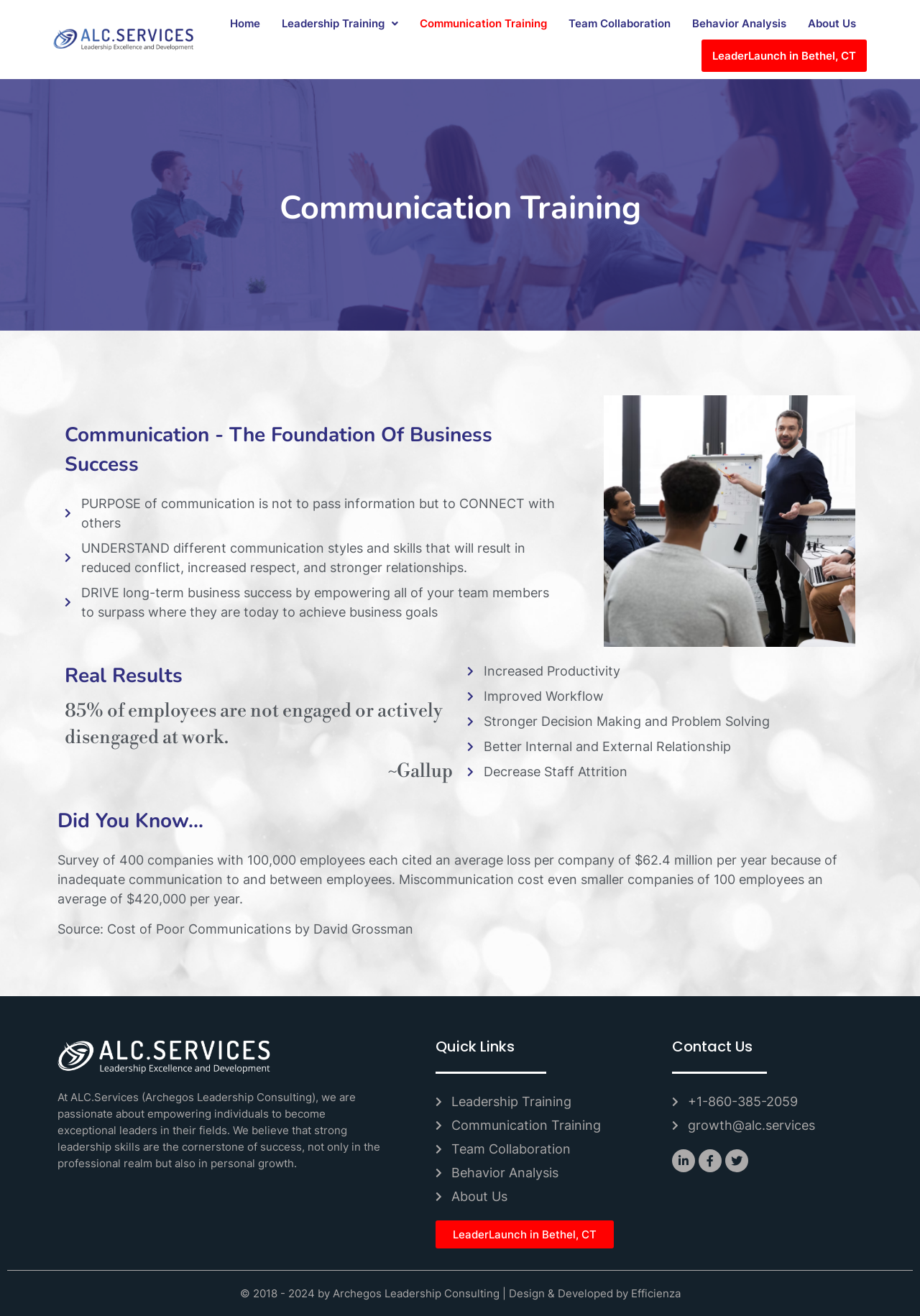What is the name of the company that developed the webpage?
By examining the image, provide a one-word or phrase answer.

Efficienza